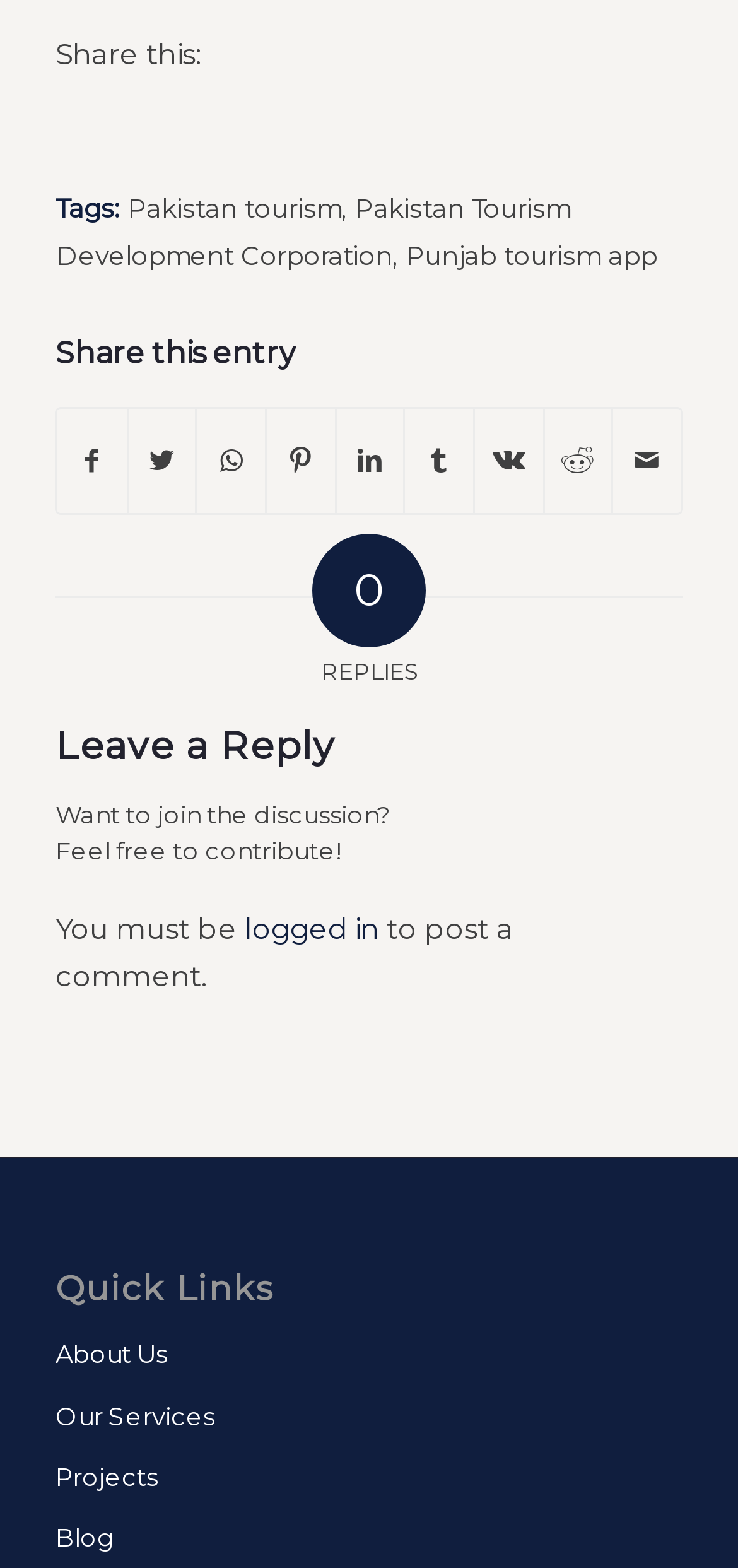Provide the bounding box coordinates of the area you need to click to execute the following instruction: "Read the exclusive guide on how to choose the best combi boiler 2023".

None